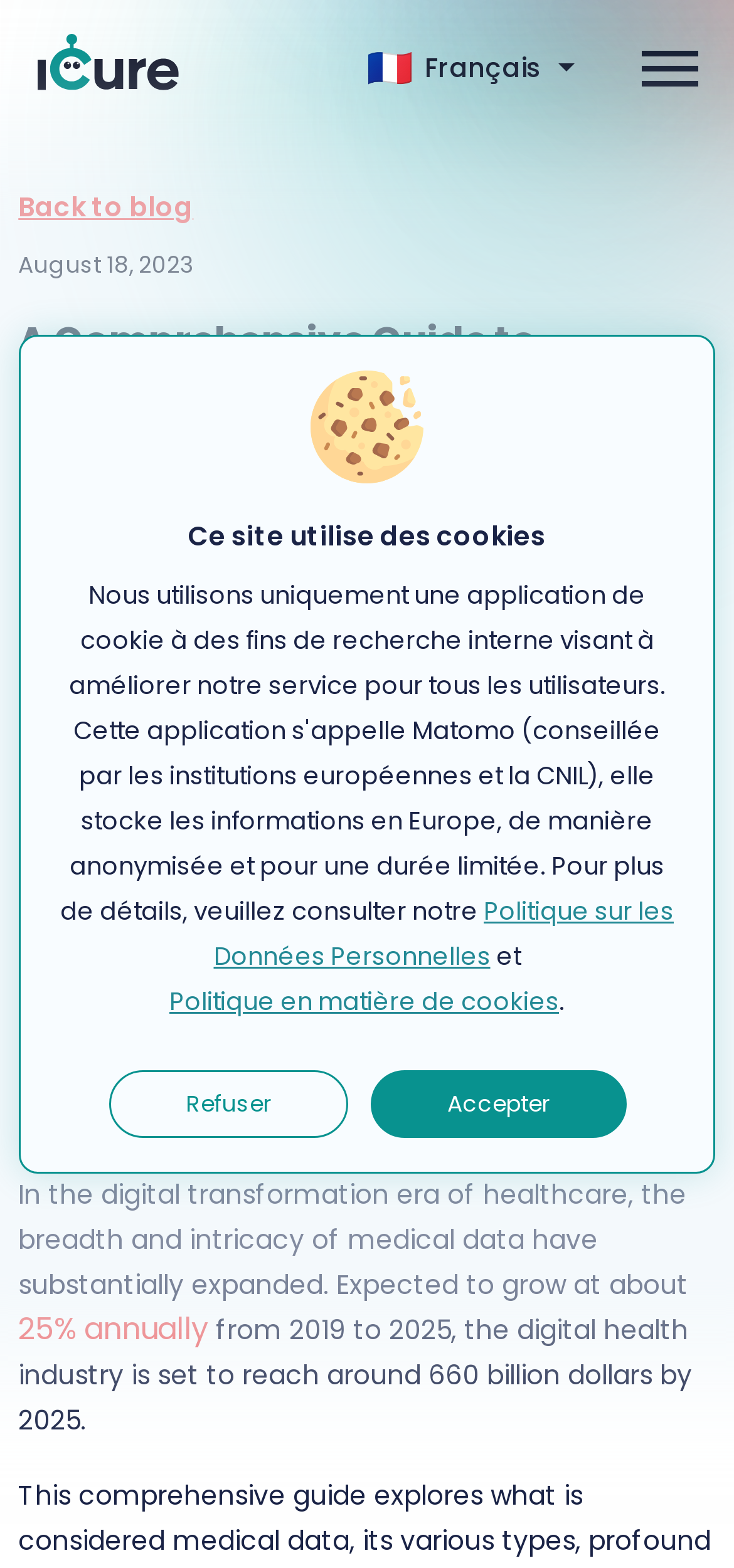Review the image closely and give a comprehensive answer to the question: What is the topic of the blog post?

The blog post is about medical data, as indicated by the main heading 'A Comprehensive Guide to Understanding Medical Data' and the subsequent paragraphs discussing the importance and growth of medical data in the healthcare industry.